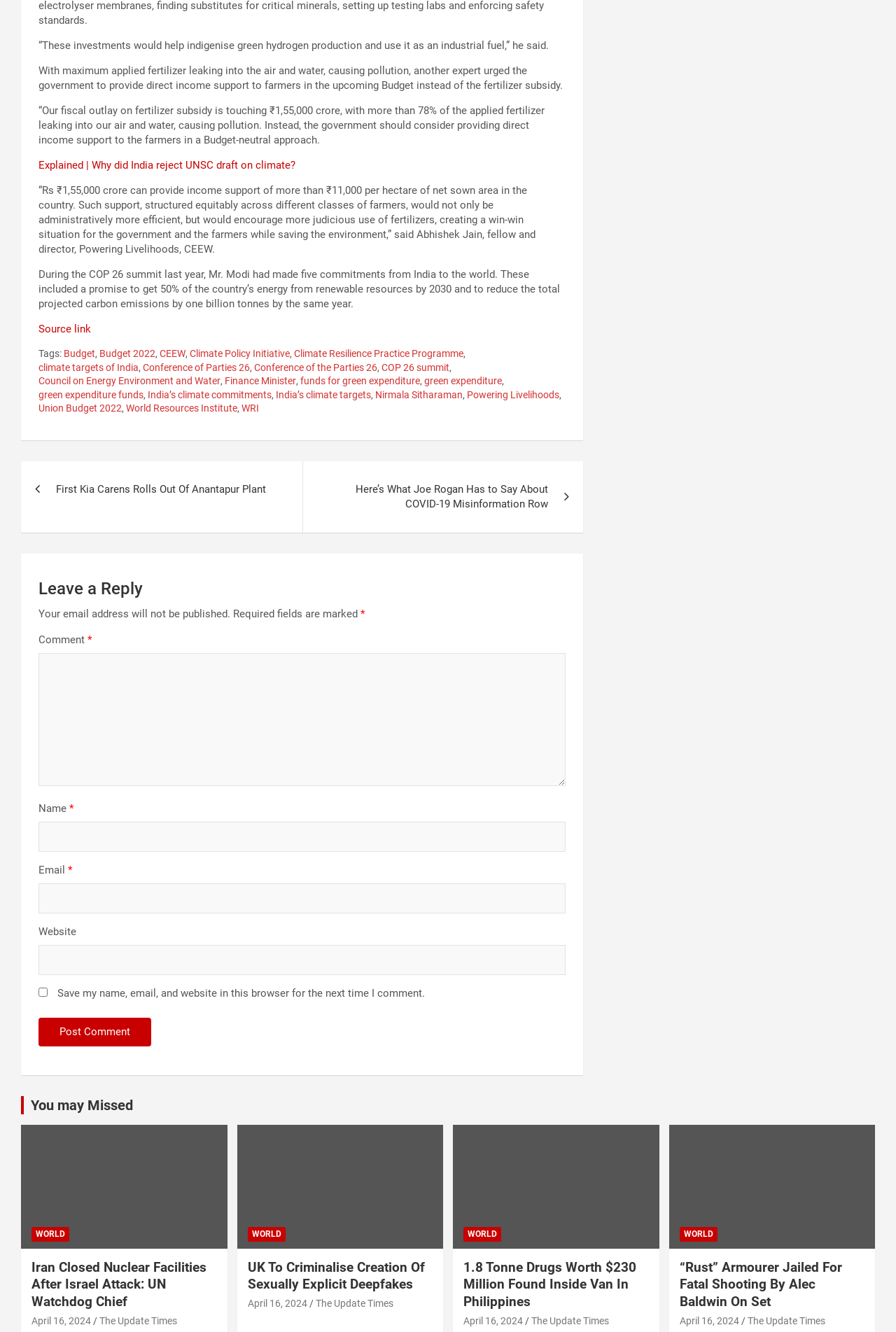Find the bounding box coordinates of the element I should click to carry out the following instruction: "Enter a comment in the 'Comment *' textbox".

[0.043, 0.49, 0.632, 0.59]